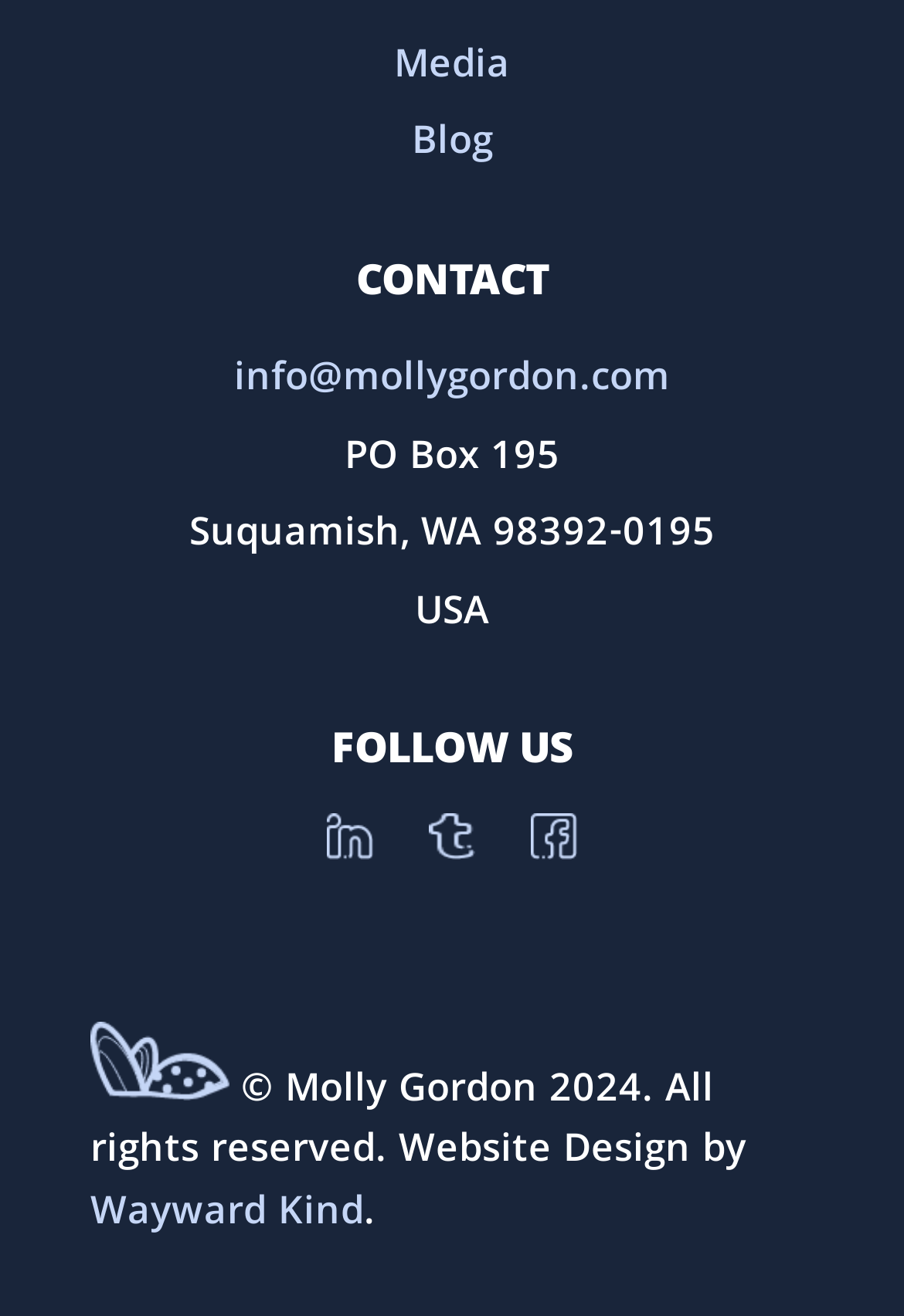What is the contact email address?
Look at the image and respond with a single word or a short phrase.

info@mollygordon.com